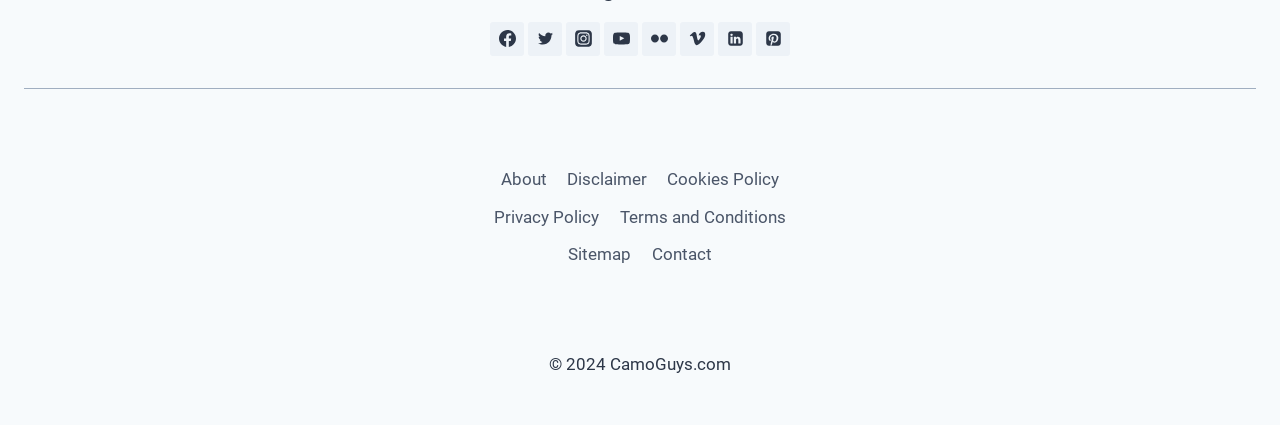What social media platforms are listed at the top?
Using the image, respond with a single word or phrase.

Facebook, Twitter, Instagram, YouTube, Flicker, Vimeo, Linkedin, Pinterest